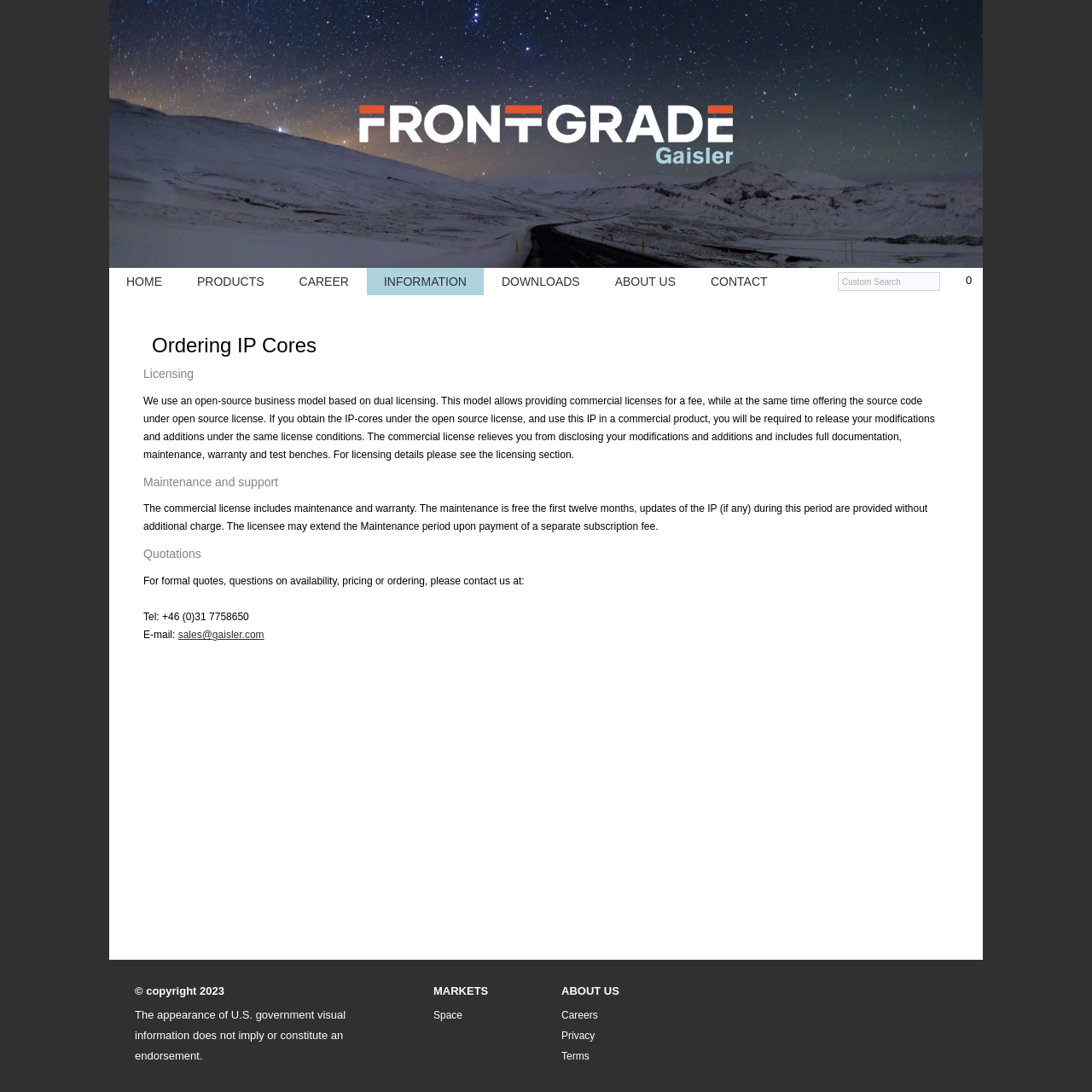Please find the bounding box coordinates for the clickable element needed to perform this instruction: "send an email to sales".

[0.163, 0.576, 0.242, 0.587]